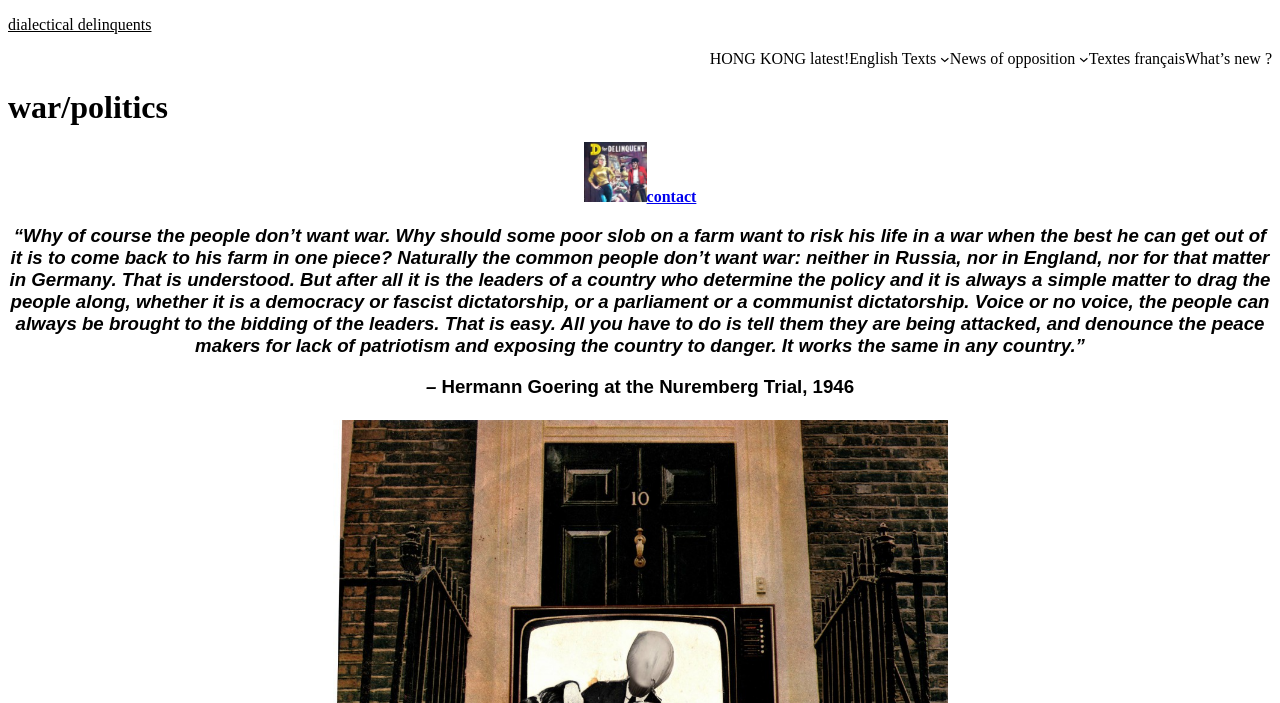Please identify the bounding box coordinates of the element's region that needs to be clicked to fulfill the following instruction: "Read the 'war/politics' heading". The bounding box coordinates should consist of four float numbers between 0 and 1, i.e., [left, top, right, bottom].

[0.006, 0.127, 0.994, 0.18]